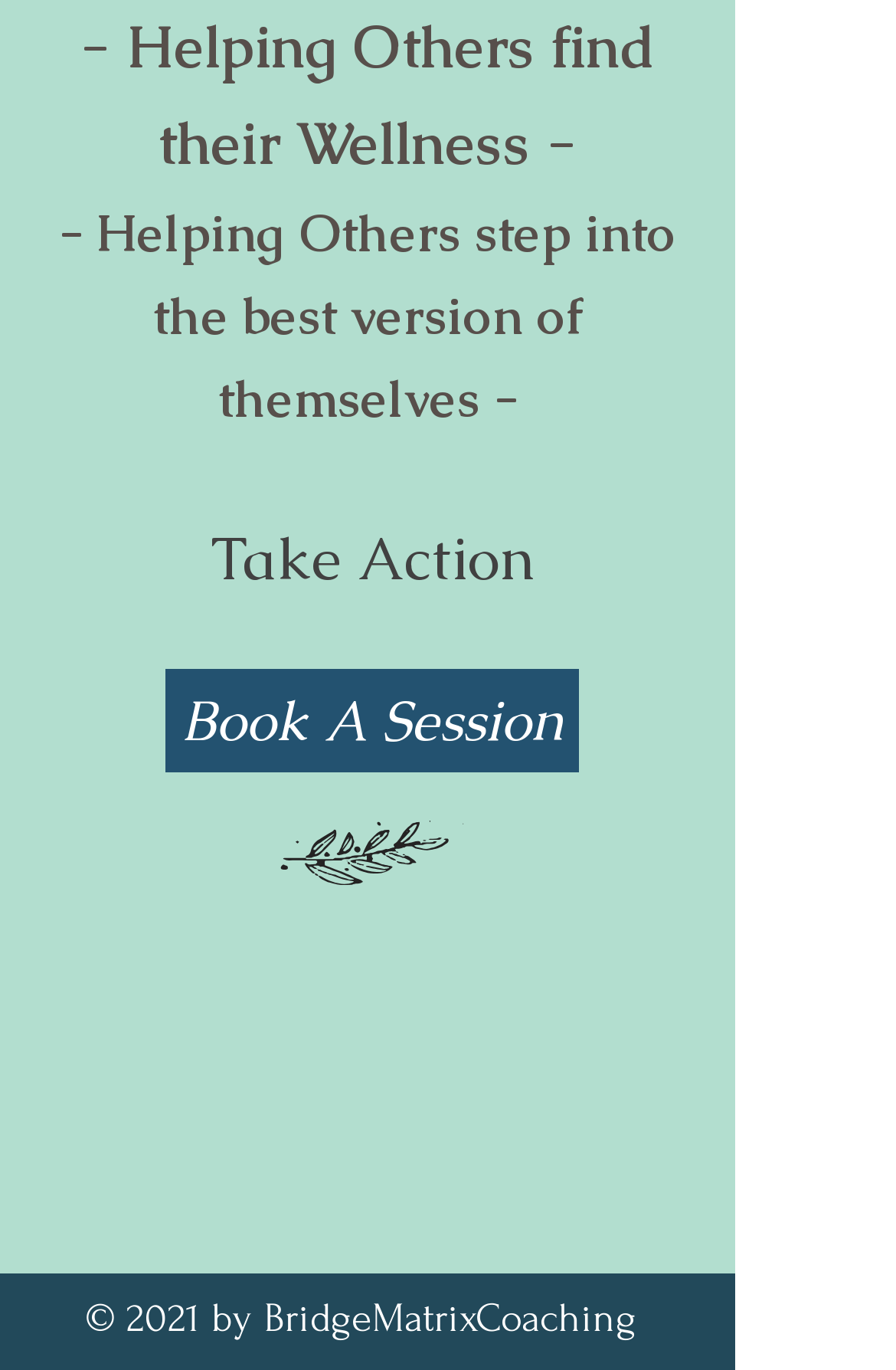Given the element description Book A Session, identify the bounding box coordinates for the UI element on the webpage screenshot. The format should be (top-left x, top-left y, bottom-right x, bottom-right y), with values between 0 and 1.

[0.185, 0.489, 0.646, 0.564]